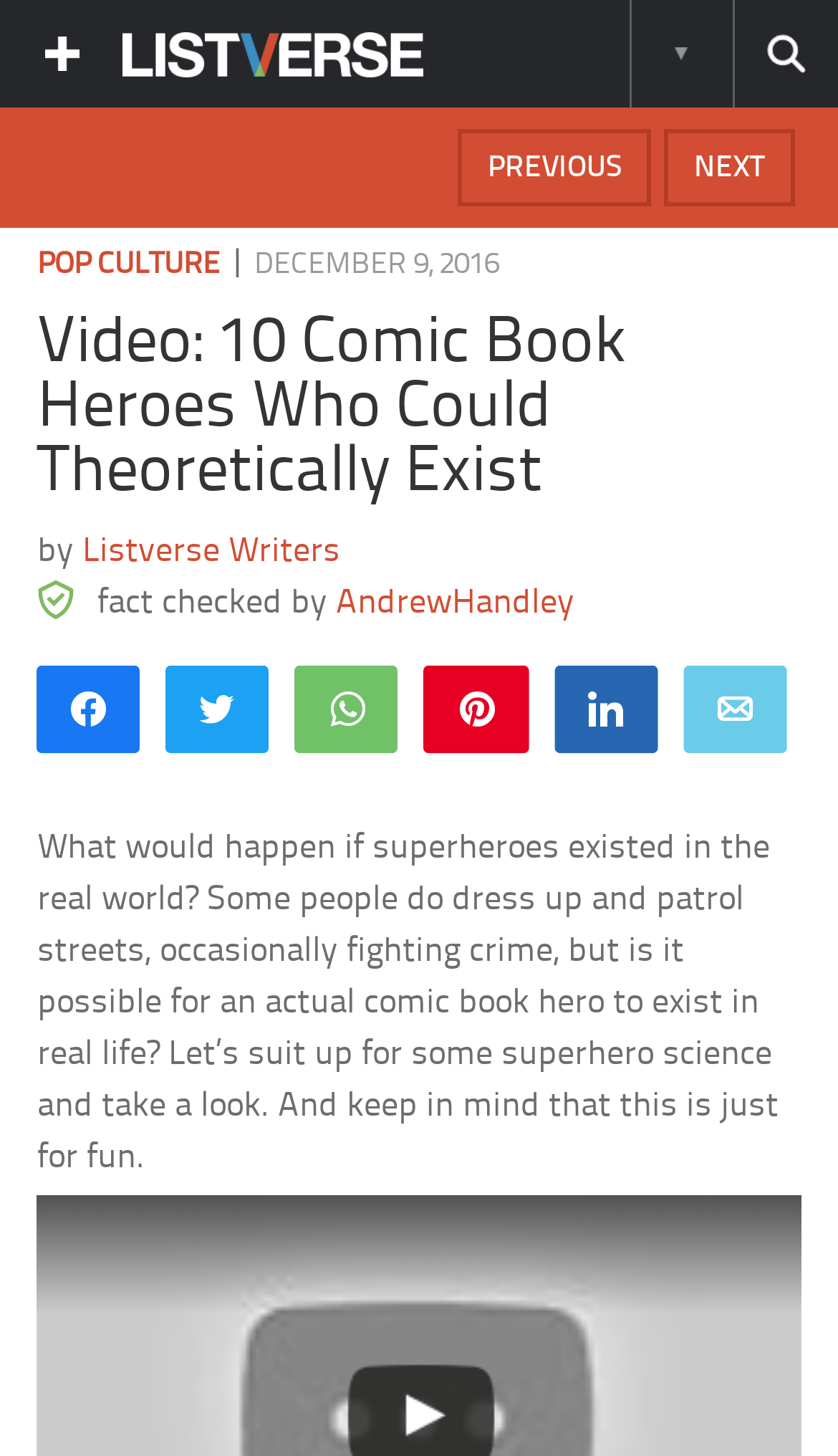Answer briefly with one word or phrase:
What is the date of this article?

DECEMBER 9, 2016